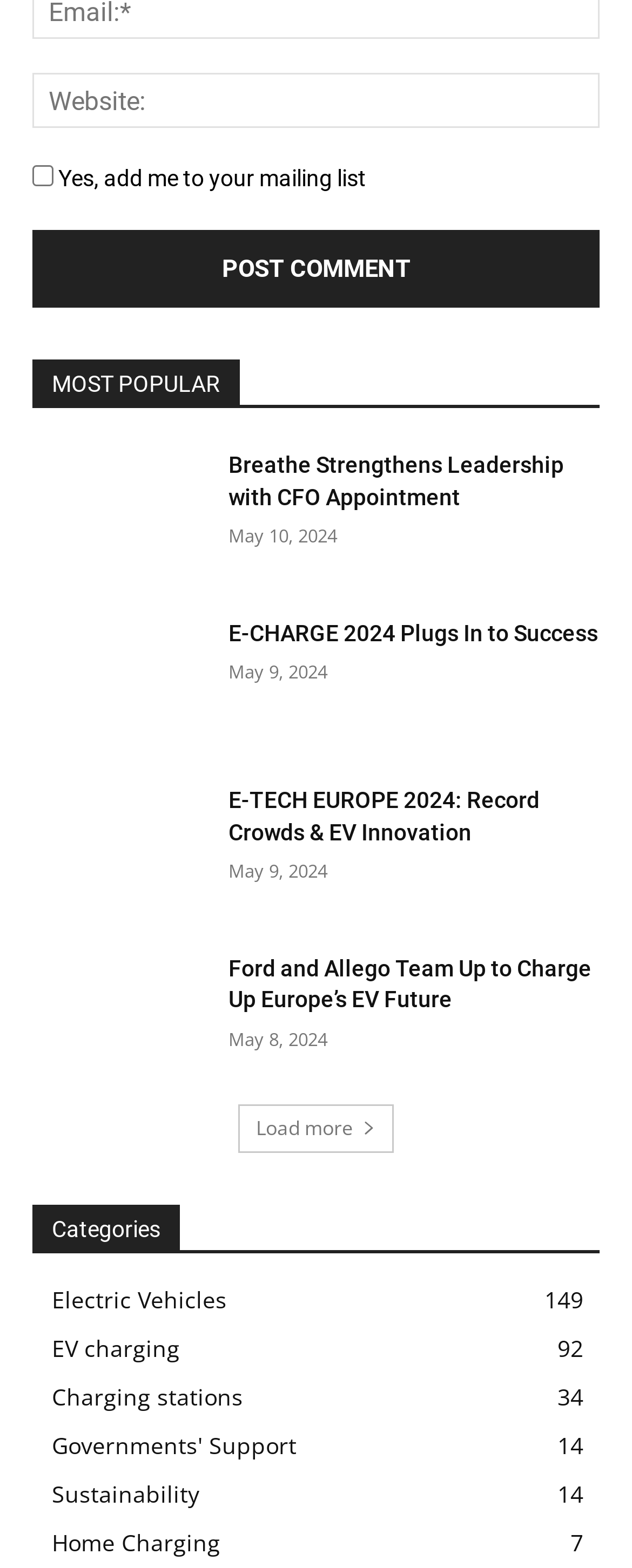How many categories are listed on the webpage?
Using the details shown in the screenshot, provide a comprehensive answer to the question.

I counted the number of links under the 'Categories' heading, which are 'Electric Vehicles', 'EV charging', 'Charging stations', 'Governments' Support', 'Sustainability', and 'Home Charging'. Therefore, there are 6 categories listed.